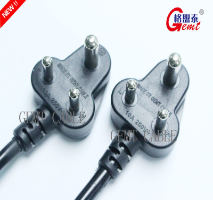Analyze the image and deliver a detailed answer to the question: What is the color of the cord?

The caption describes the cord as sturdy and black, indicating durability and reliability for everyday use.